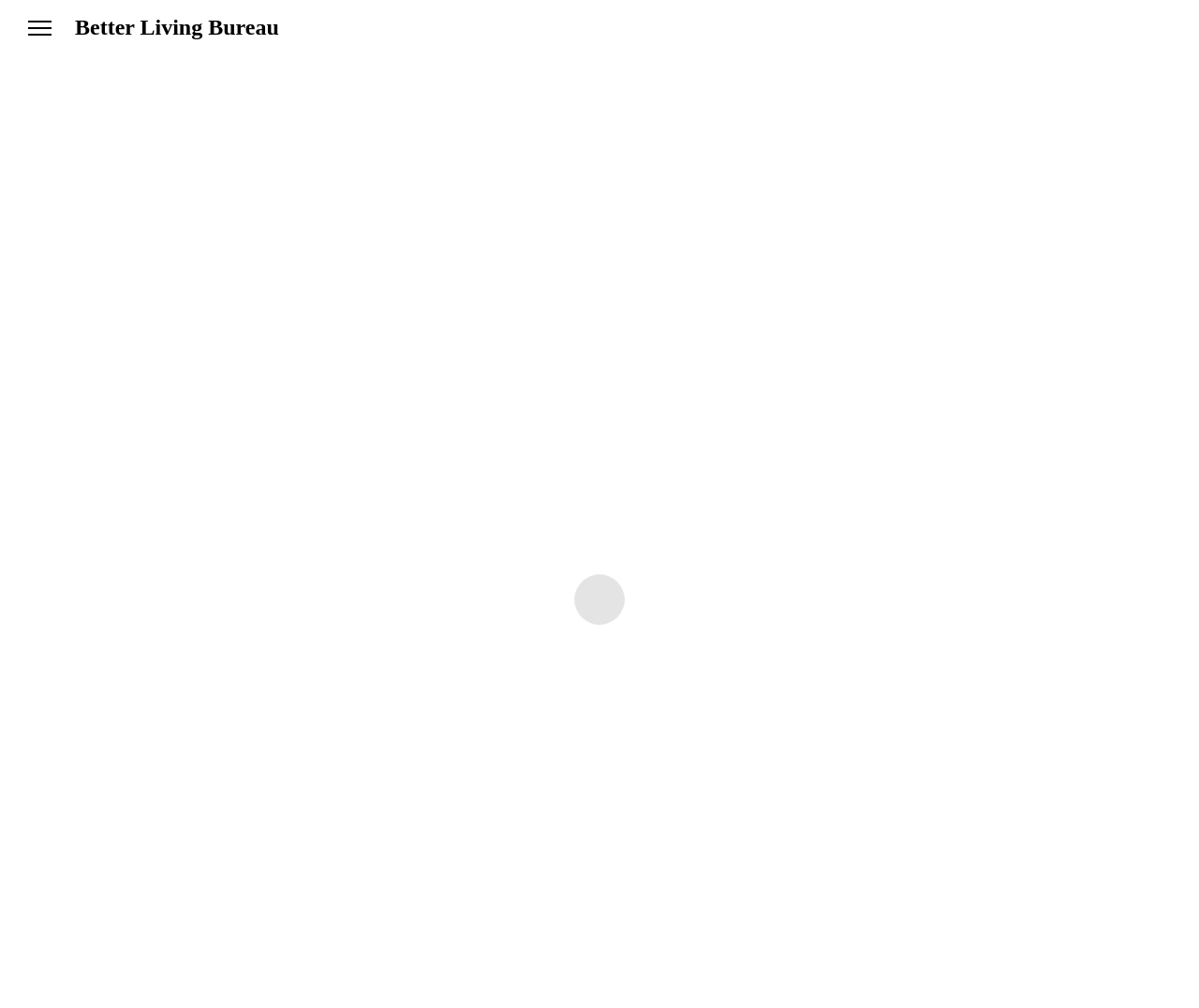Provide your answer in a single word or phrase: 
What is the bounding box coordinate of the image?

[0.023, 0.084, 0.977, 0.855]